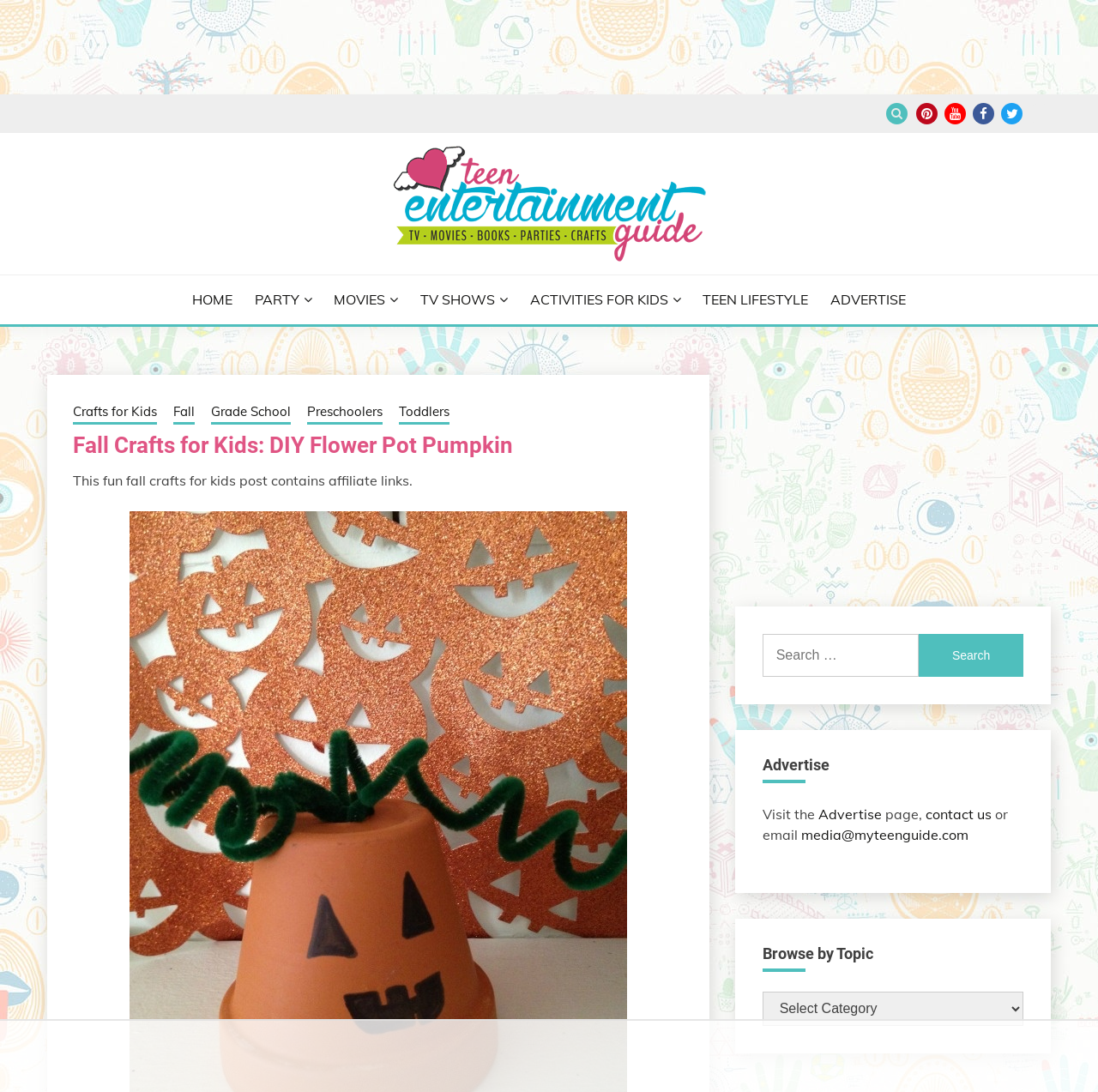Determine the bounding box coordinates of the section to be clicked to follow the instruction: "Explore activities for kids". The coordinates should be given as four float numbers between 0 and 1, formatted as [left, top, right, bottom].

[0.482, 0.264, 0.62, 0.285]